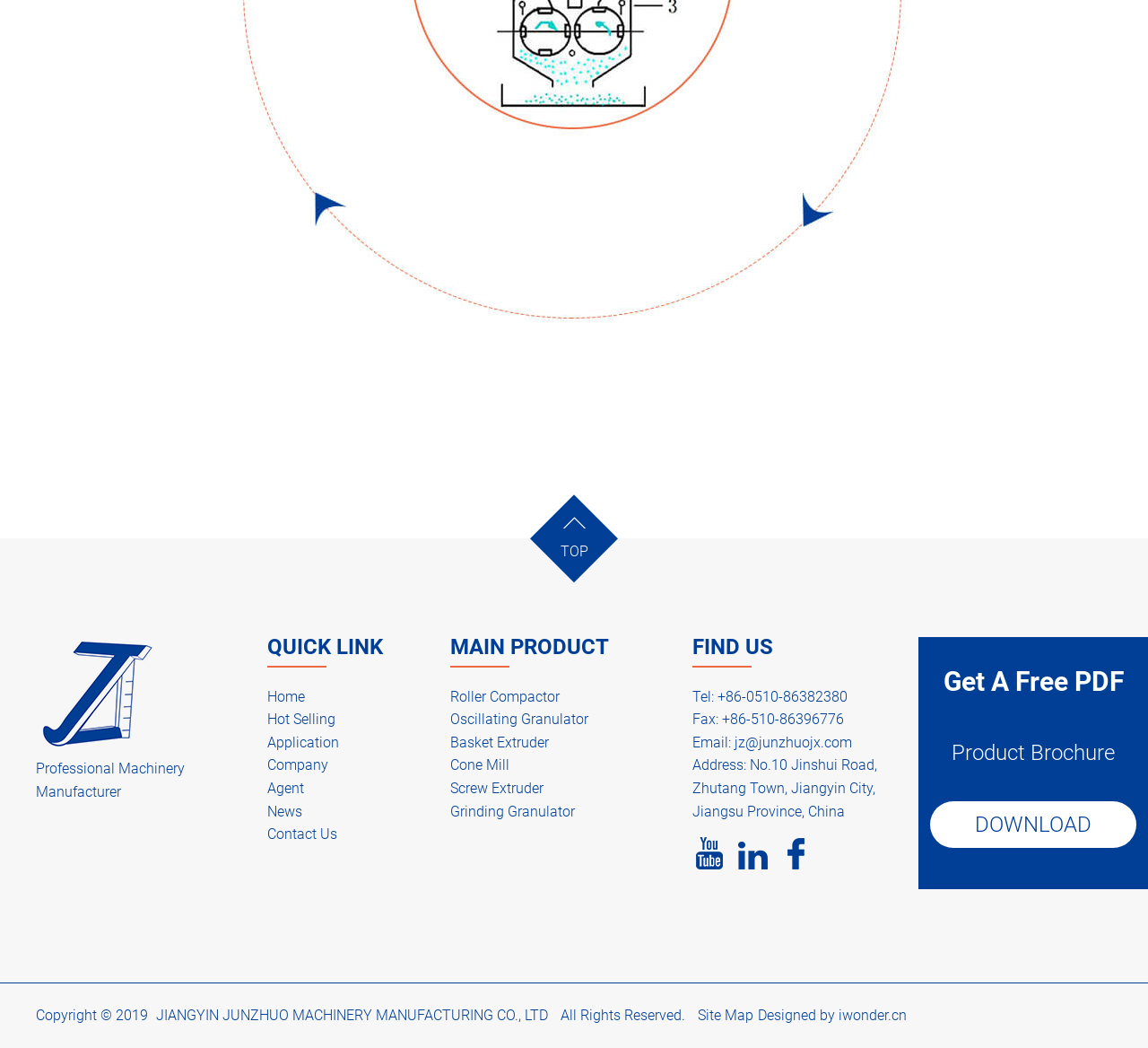Specify the bounding box coordinates of the region I need to click to perform the following instruction: "View the company information". The coordinates must be four float numbers in the range of 0 to 1, i.e., [left, top, right, bottom].

[0.233, 0.722, 0.286, 0.738]